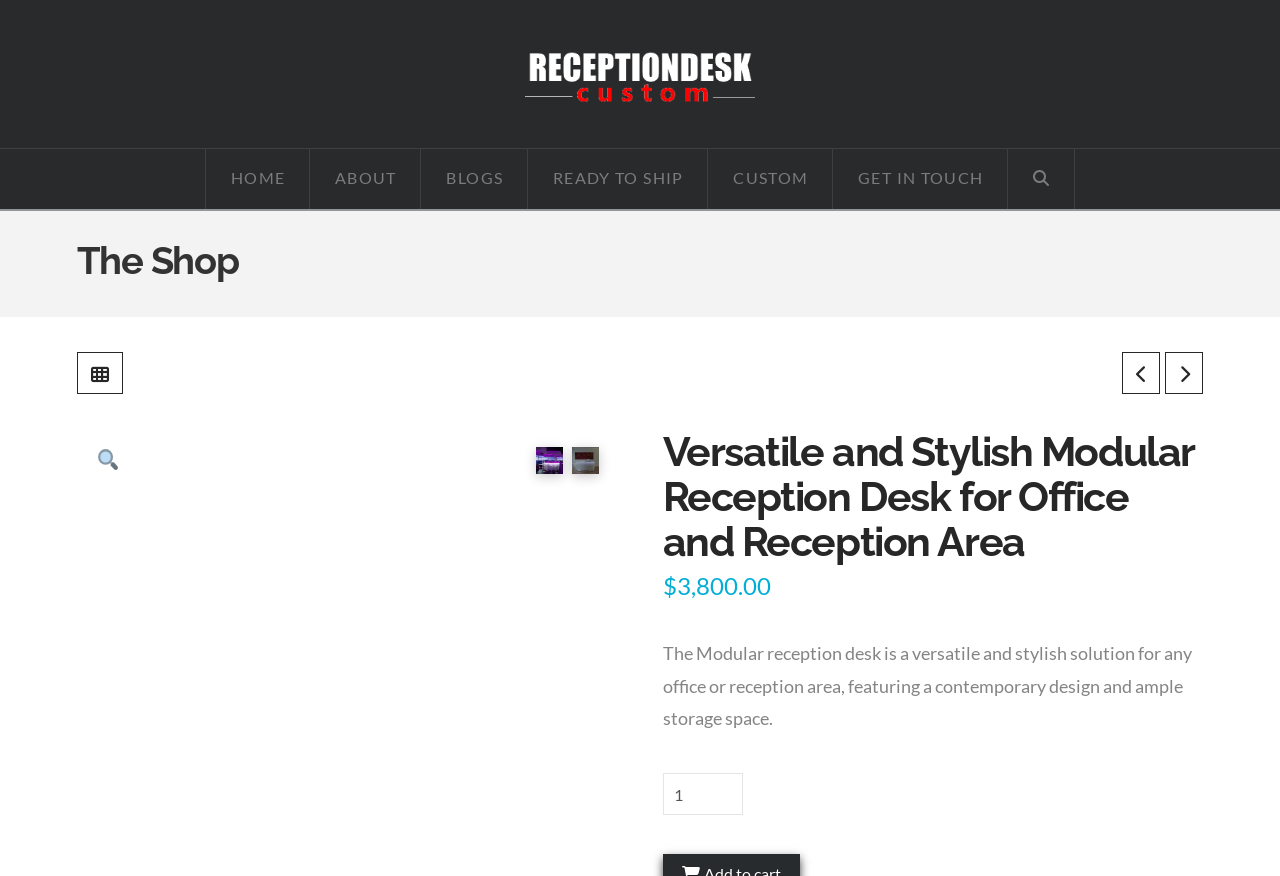Specify the bounding box coordinates of the element's region that should be clicked to achieve the following instruction: "Click on the 'GET IN TOUCH' link". The bounding box coordinates consist of four float numbers between 0 and 1, in the format [left, top, right, bottom].

[0.651, 0.17, 0.788, 0.239]